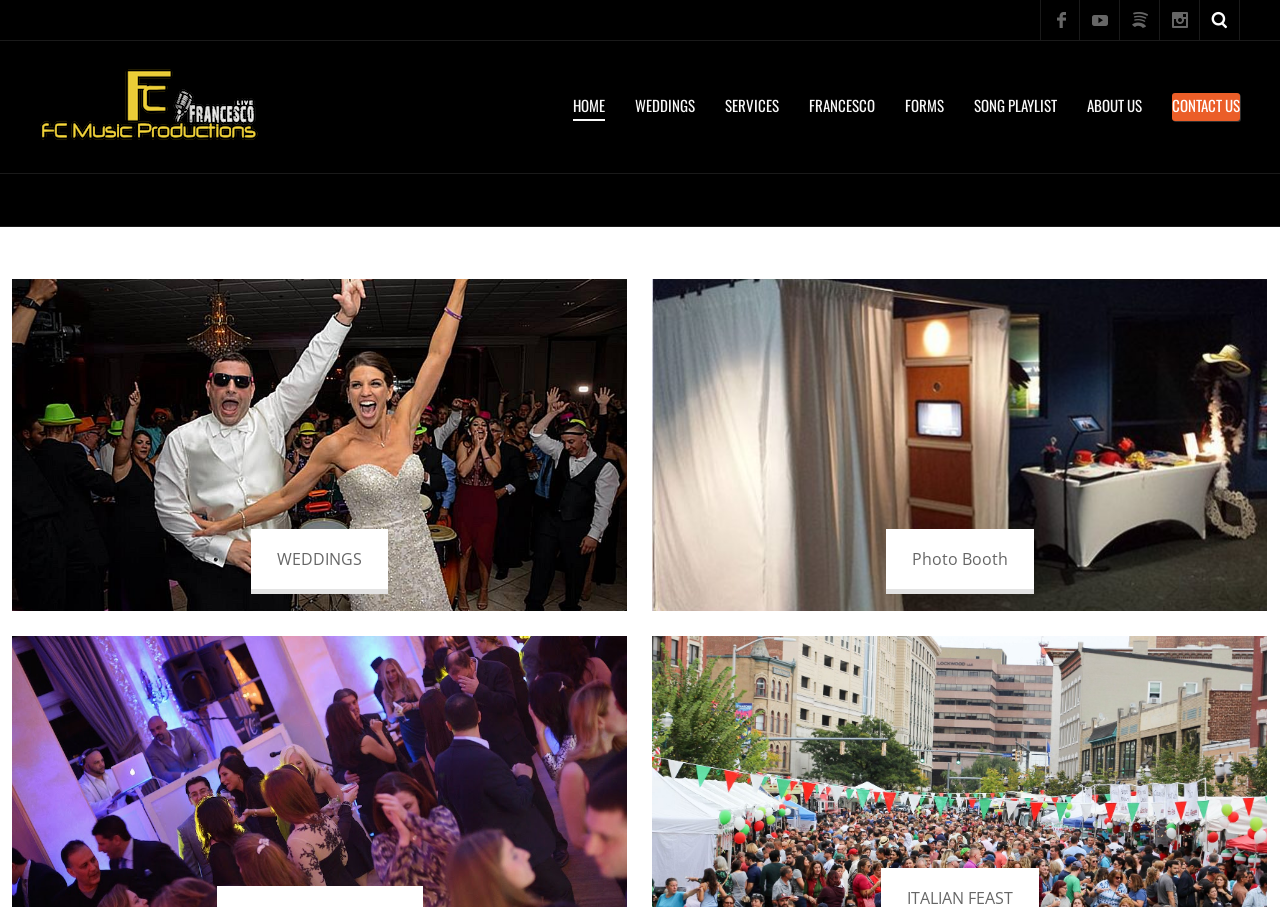What is the name of the company?
Relying on the image, give a concise answer in one word or a brief phrase.

FC Music Productions INC.